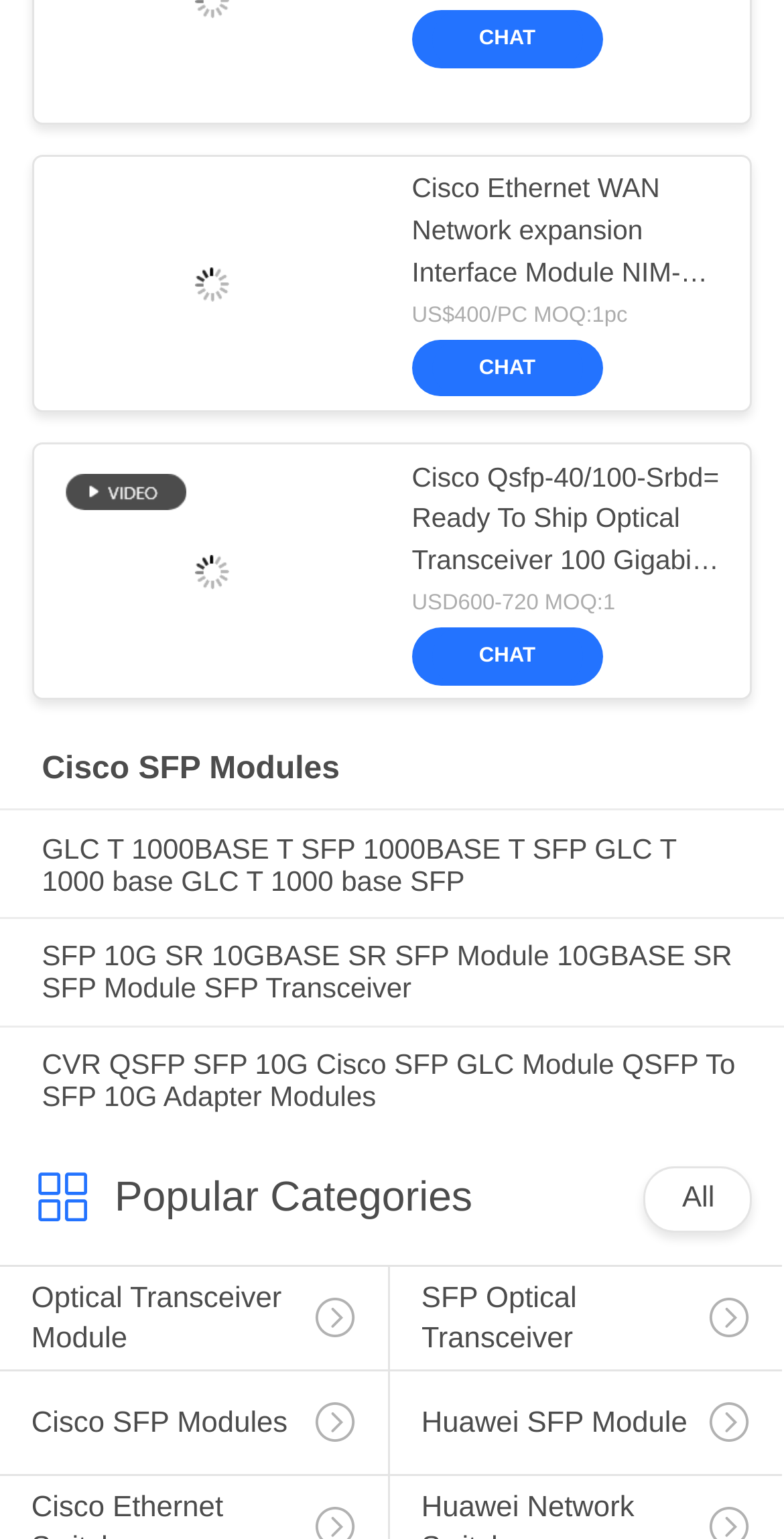Identify the bounding box coordinates of the region I need to click to complete this instruction: "Click on the CHAT link".

[0.576, 0.019, 0.717, 0.033]